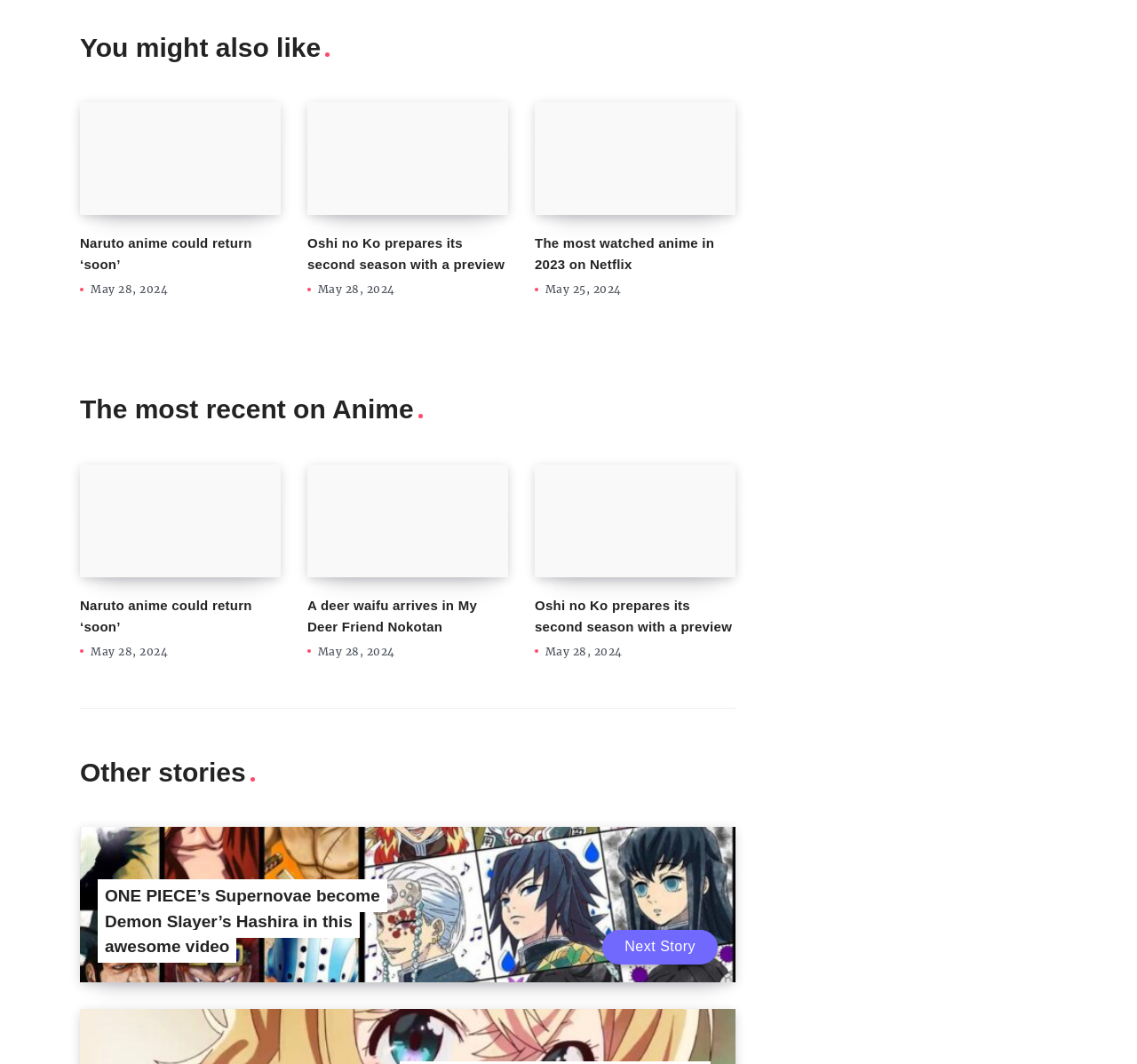Predict the bounding box coordinates of the area that should be clicked to accomplish the following instruction: "Follow Article". The bounding box coordinates should consist of four float numbers between 0 and 1, i.e., [left, top, right, bottom].

None